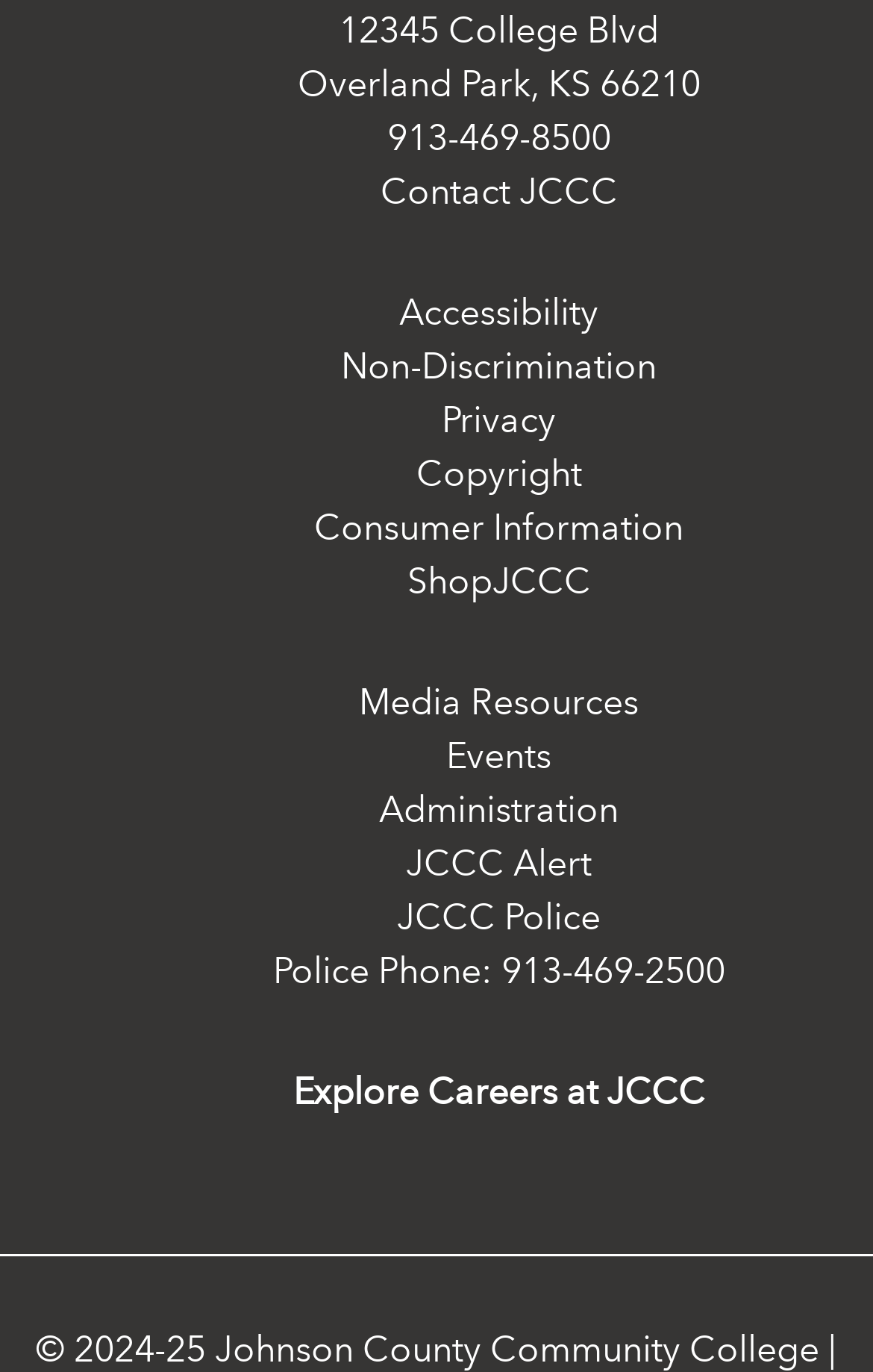Locate the bounding box of the UI element described by: "JCCC Alert" in the given webpage screenshot.

[0.465, 0.615, 0.678, 0.646]